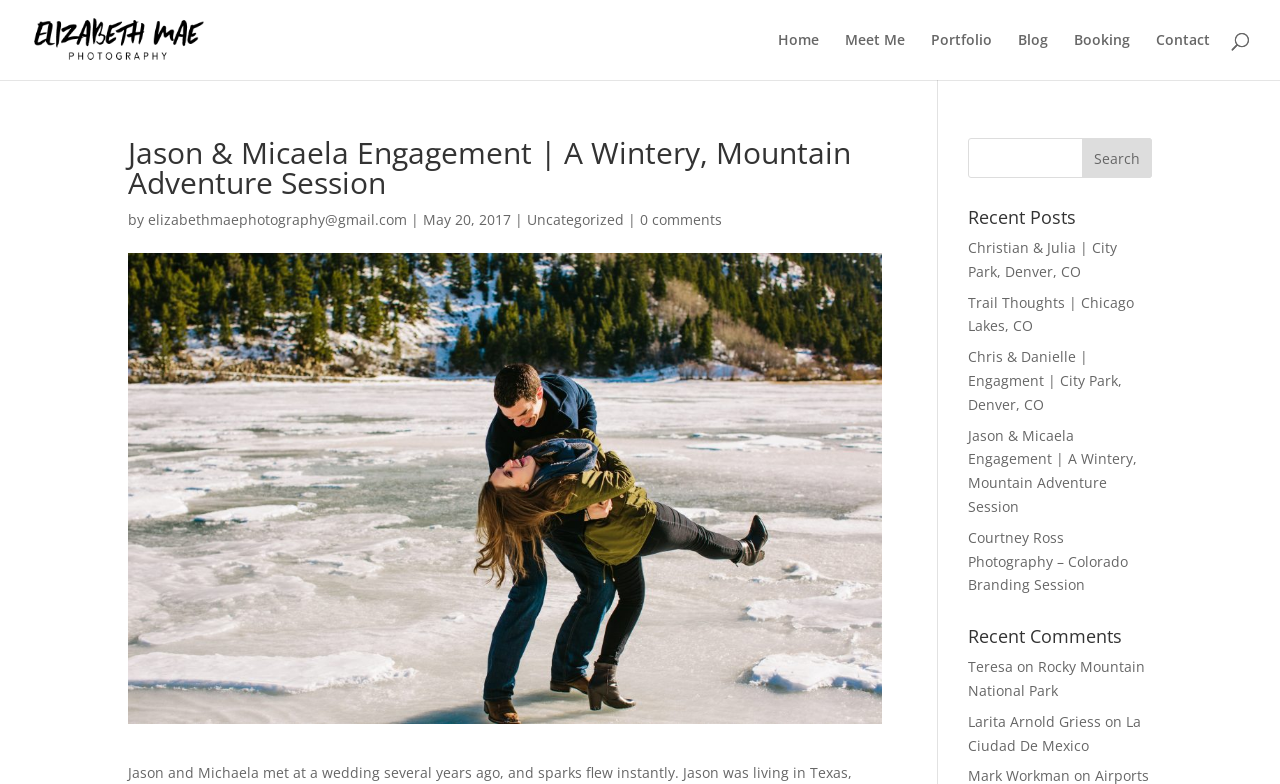Please indicate the bounding box coordinates of the element's region to be clicked to achieve the instruction: "Contact us". Provide the coordinates as four float numbers between 0 and 1, i.e., [left, top, right, bottom].

None